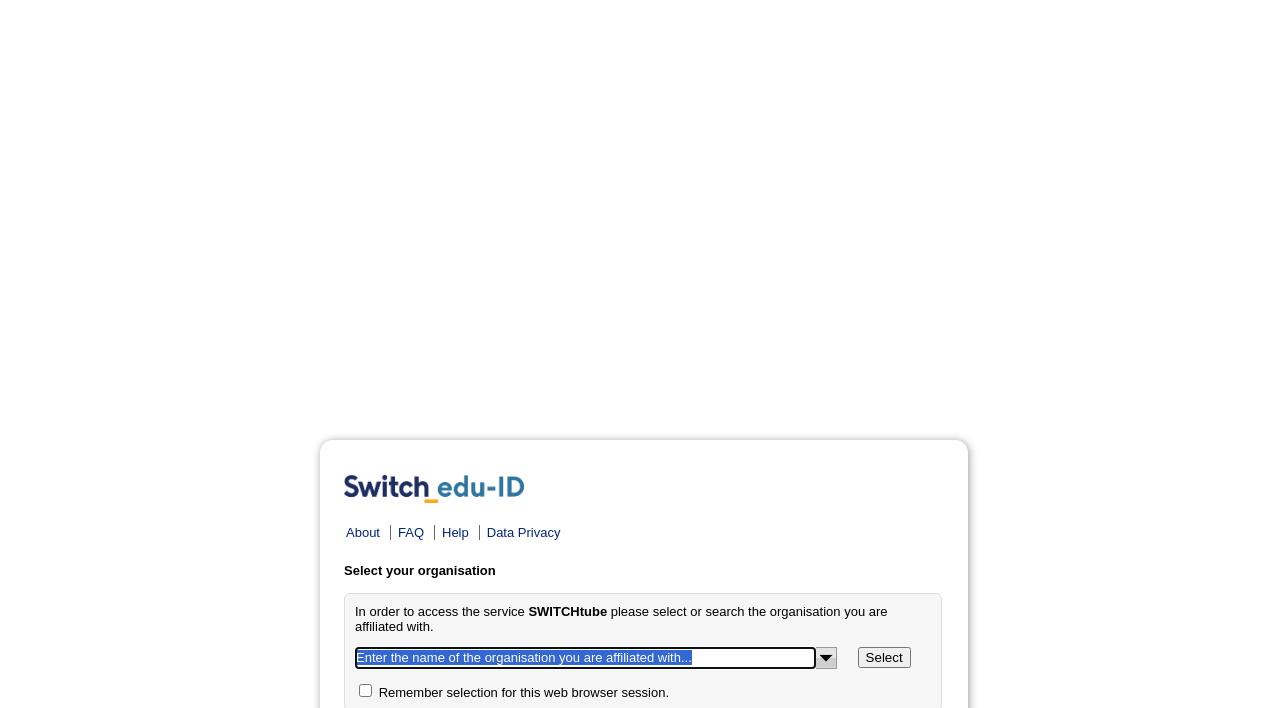What is the title or heading displayed on the webpage?

Select your organisation